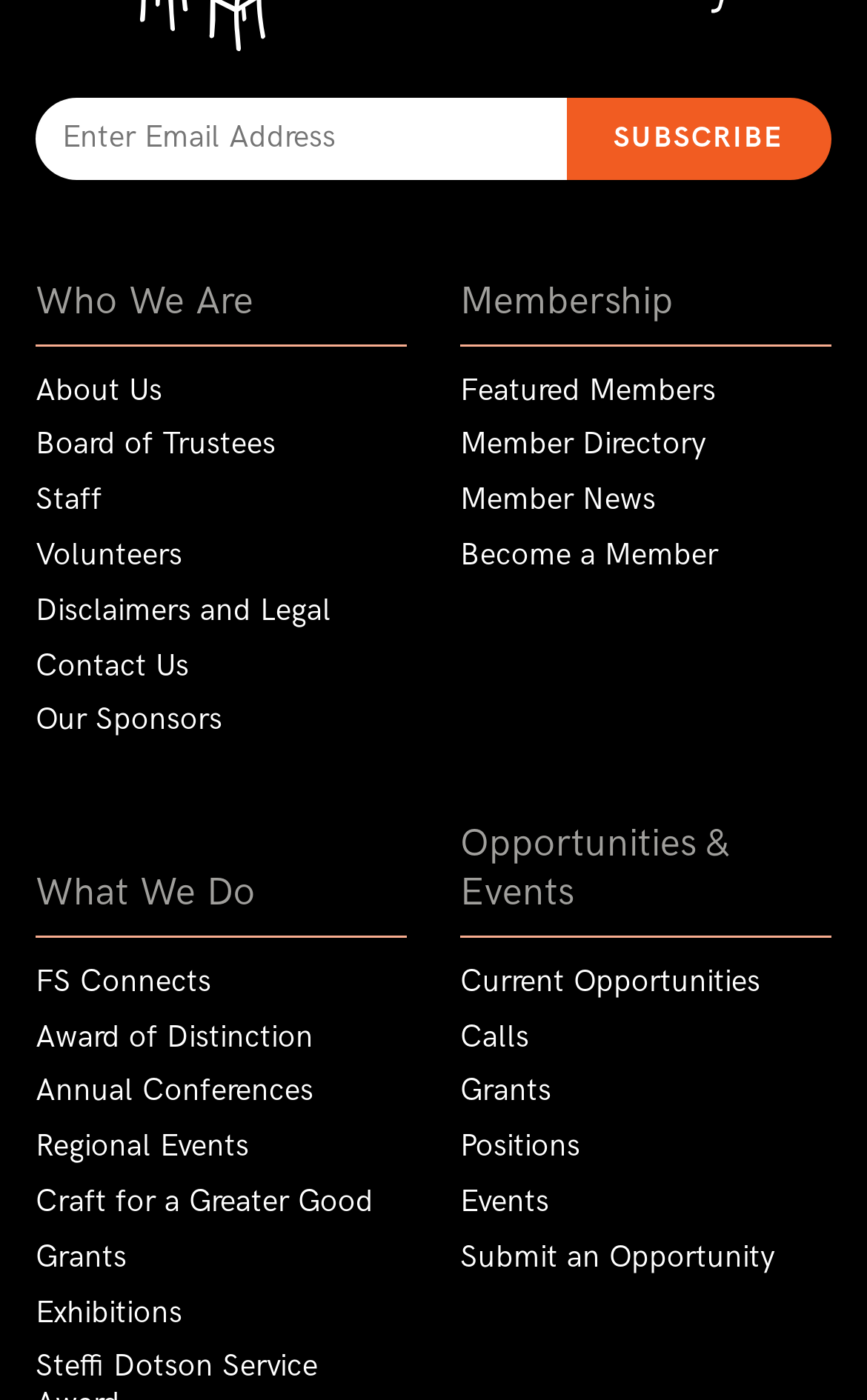Highlight the bounding box coordinates of the region I should click on to meet the following instruction: "Enter email address".

[0.041, 0.07, 0.653, 0.128]